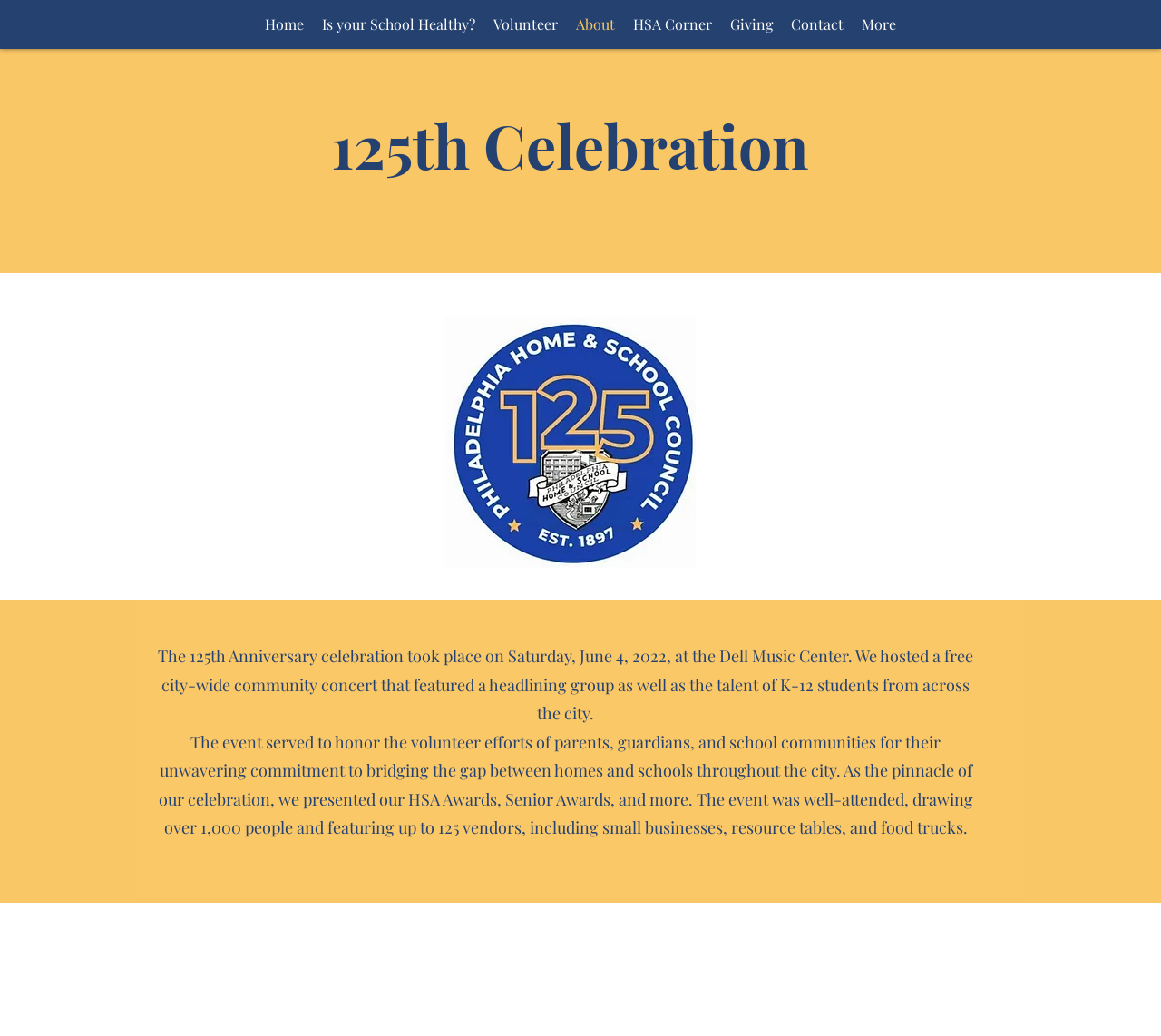What is the location of the event?
Please respond to the question with a detailed and well-explained answer.

The webpage content specifies that 'The 125th Anniversary celebration took place on Saturday, June 4, 2022, at the Dell Music Center.' This implies that the location of the event is the Dell Music Center.